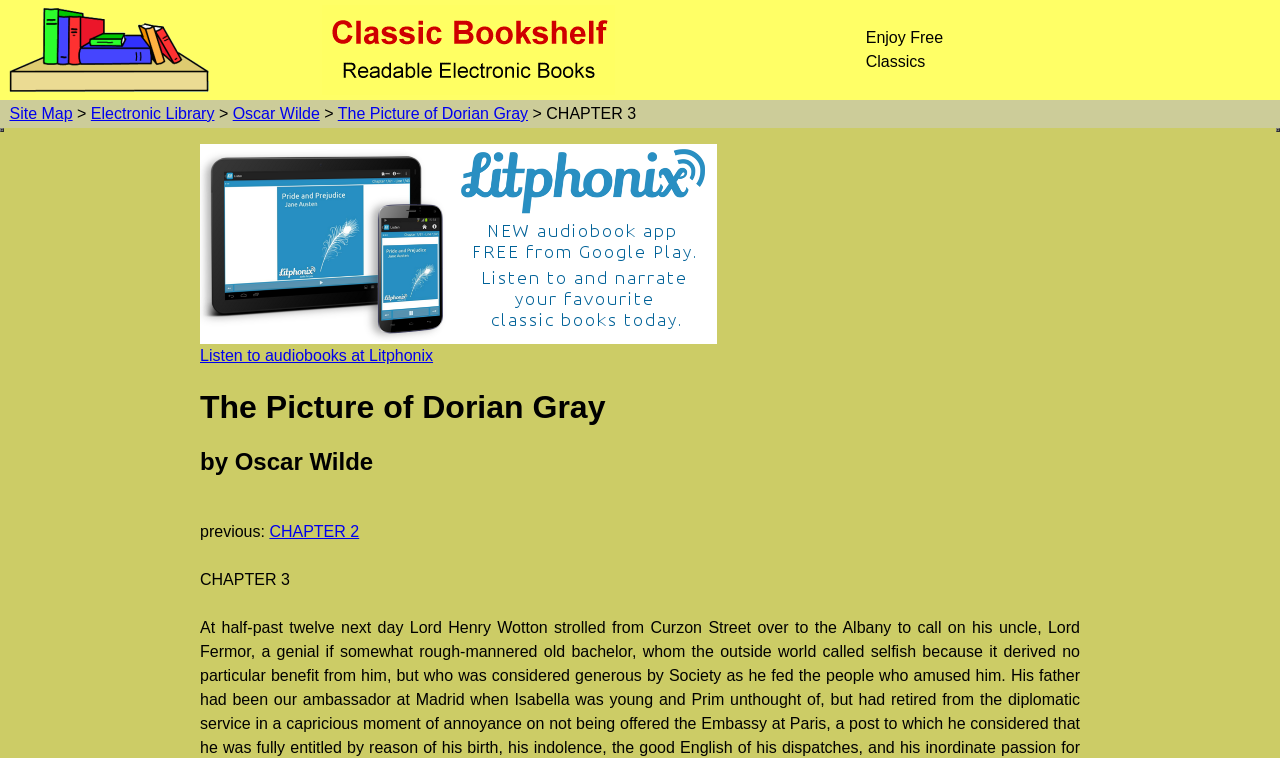What is the current chapter?
Using the visual information from the image, give a one-word or short-phrase answer.

CHAPTER 3